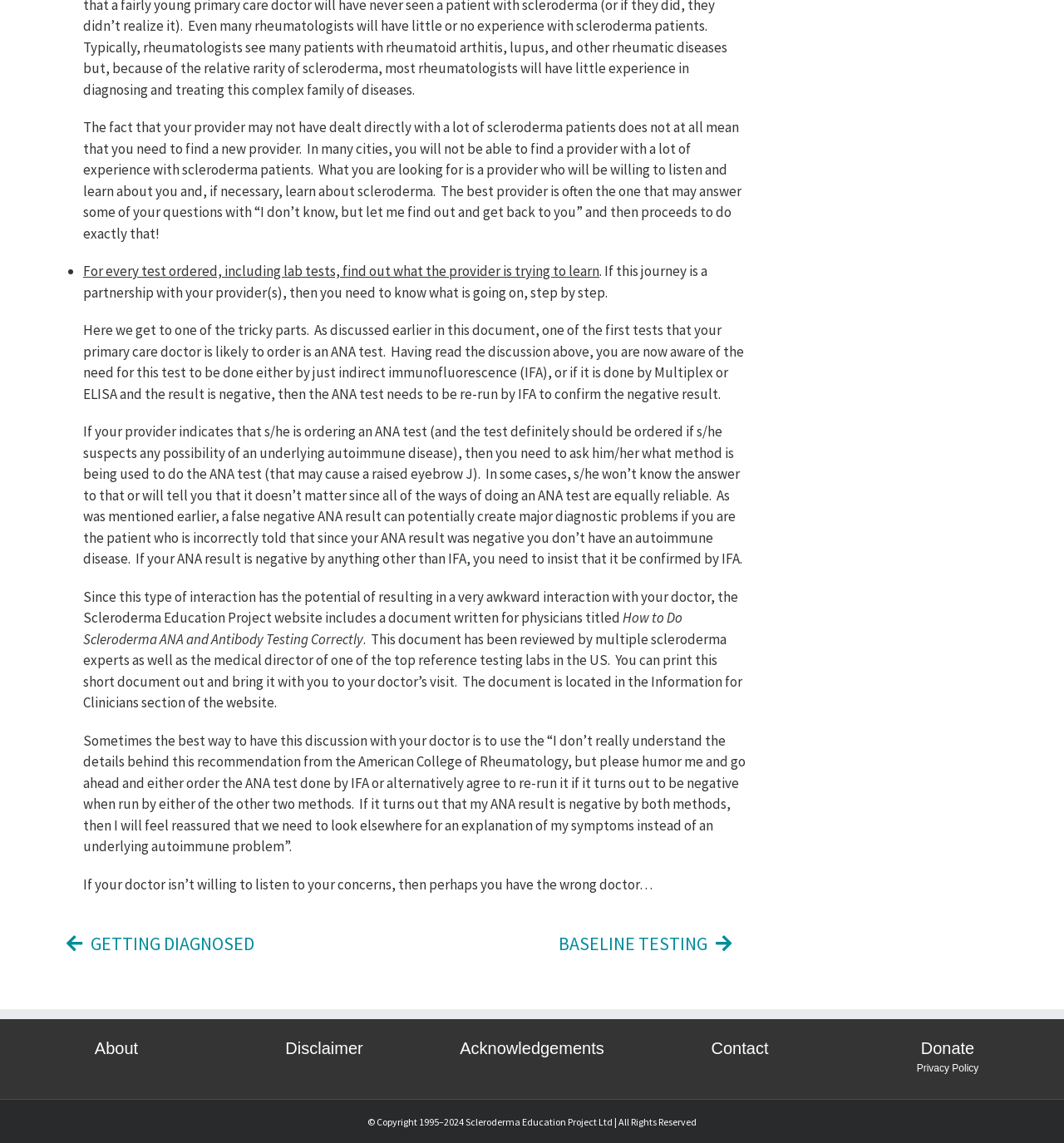What type of document is mentioned in the text?
Analyze the screenshot and provide a detailed answer to the question.

The text mentions a document titled 'How to Do Scleroderma ANA and Antibody Testing Correctly' which is intended for physicians and can be printed out and brought to a doctor's visit.